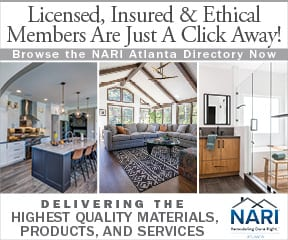Answer the question briefly using a single word or phrase: 
What is the bathroom feature made of?

Glass